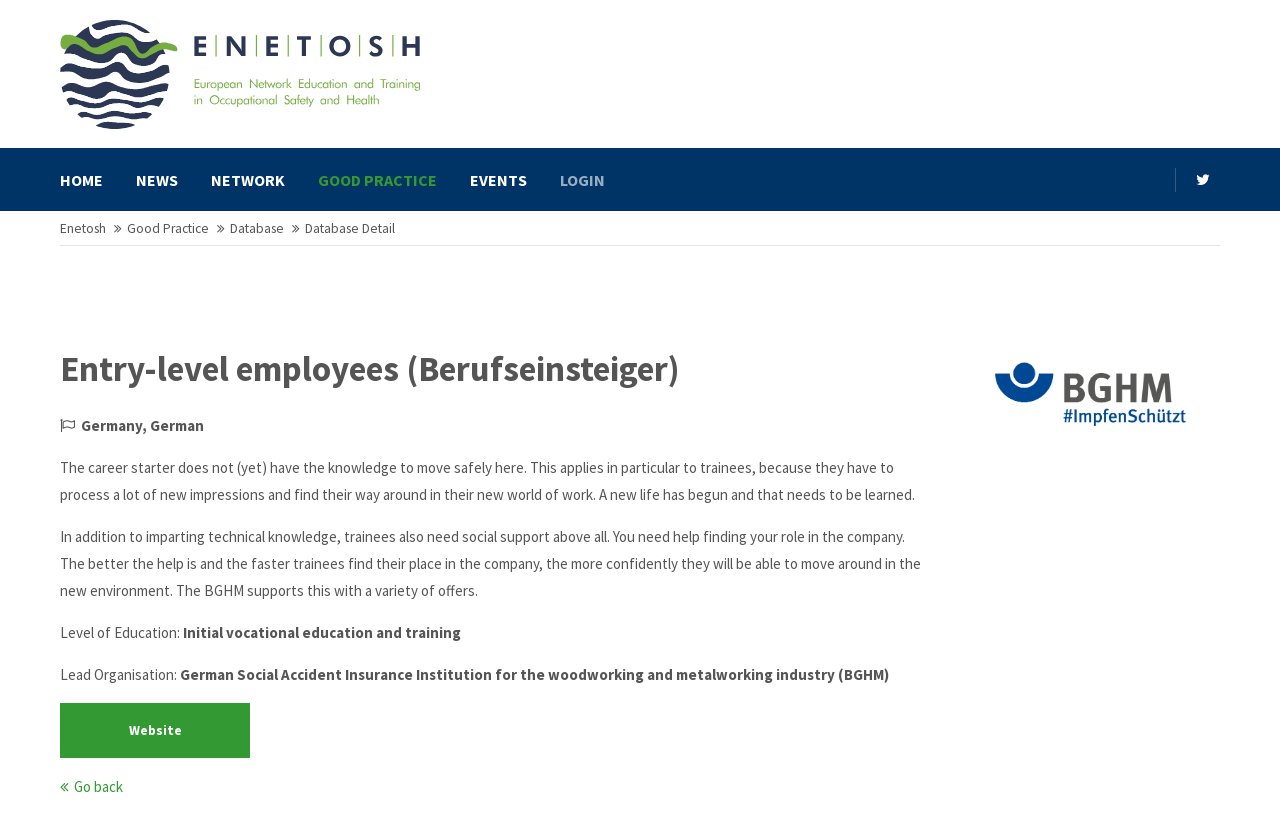Bounding box coordinates must be specified in the format (top-left x, top-left y, bottom-right x, bottom-right y). All values should be floating point numbers between 0 and 1. What are the bounding box coordinates of the UI element described as: Database

[0.18, 0.268, 0.222, 0.288]